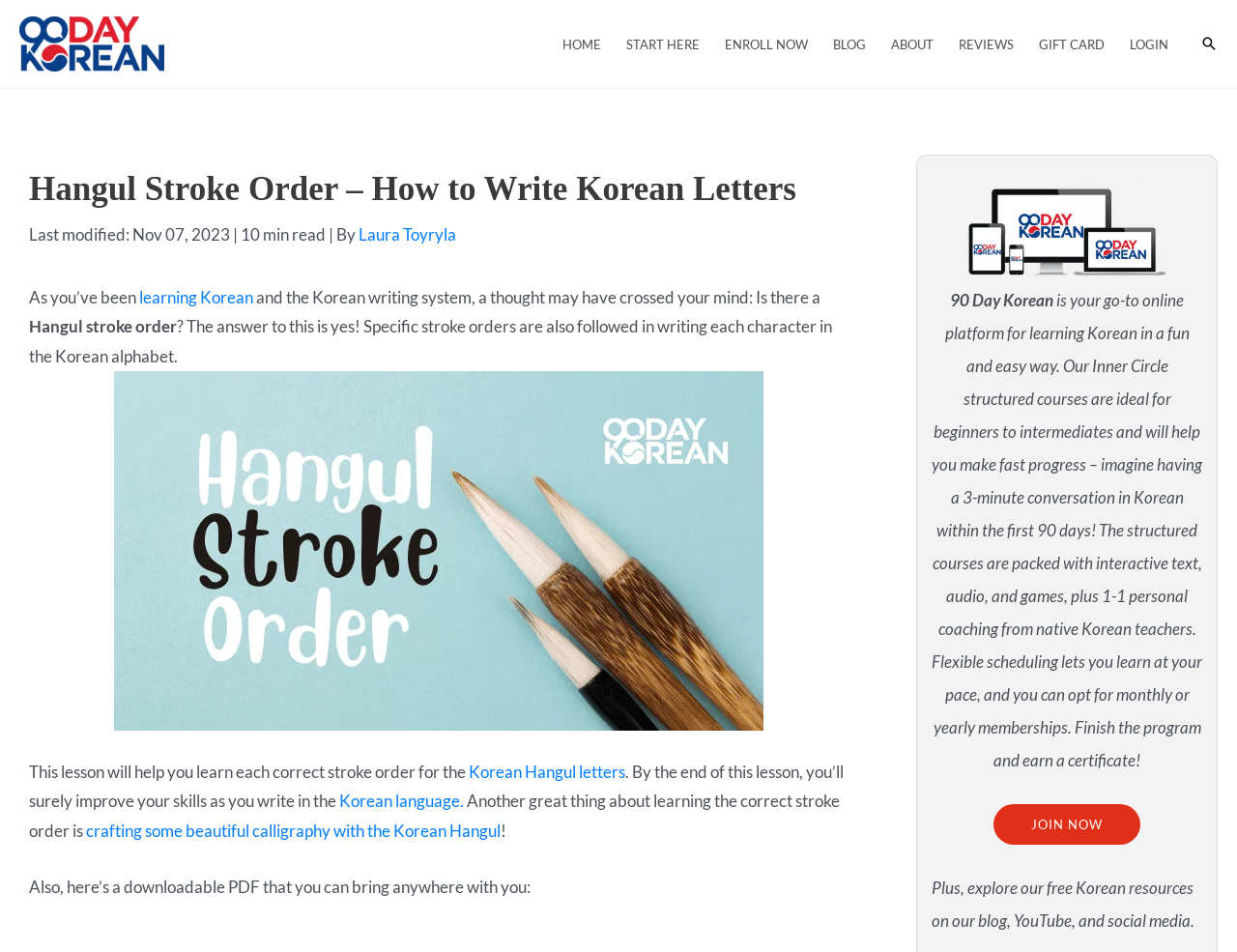Based on the image, please elaborate on the answer to the following question:
What is the topic of the current article?

I found the answer by looking at the heading of the webpage, which says 'Hangul Stroke Order – How to Write Korean Letters'. This suggests that the topic of the current article is Hangul Stroke Order.